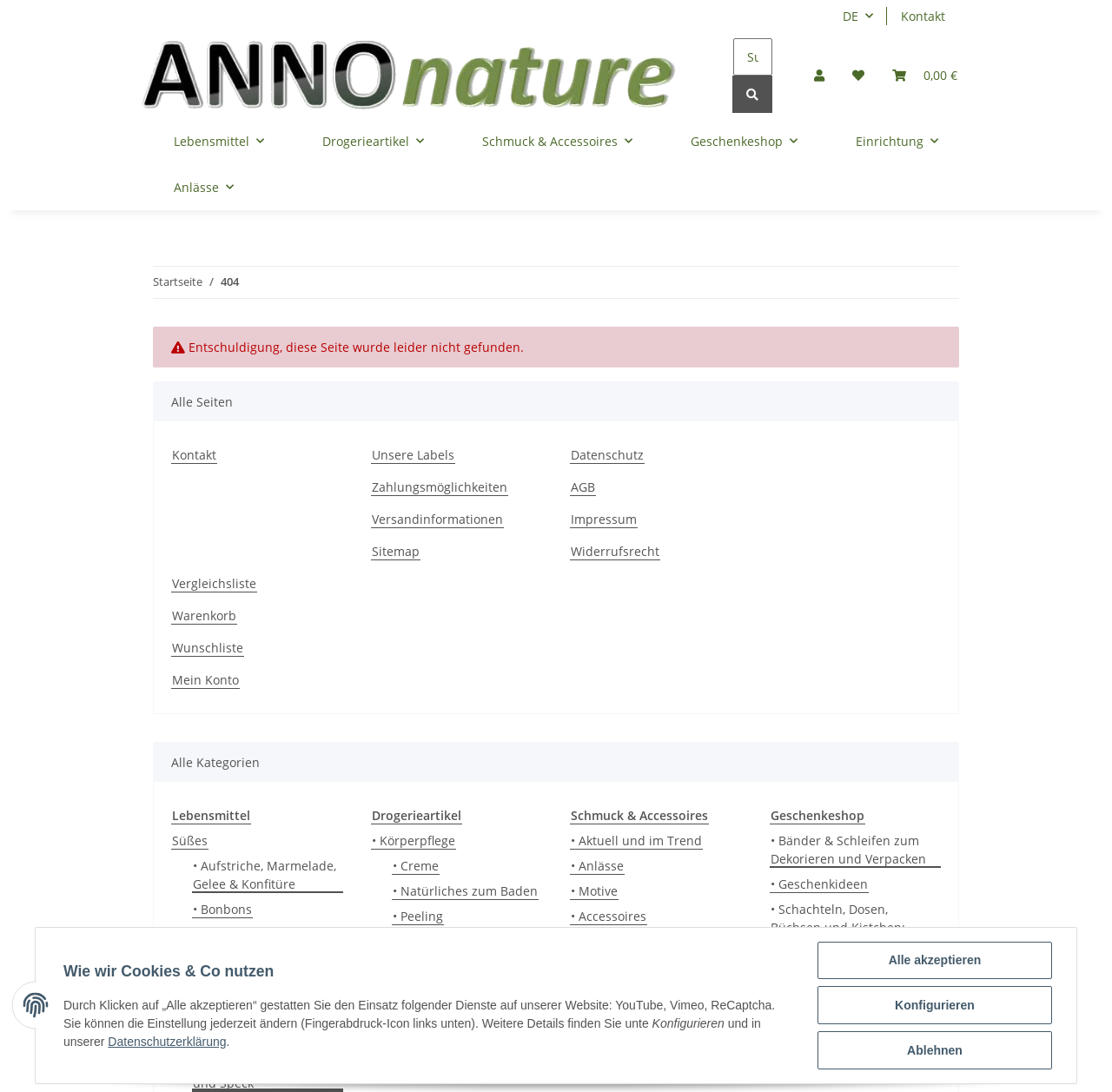Given the element description, predict the bounding box coordinates in the format (top-left x, top-left y, bottom-right x, bottom-right y). Make sure all values are between 0 and 1. Here is the element description: Cooperation with International Organisations

None